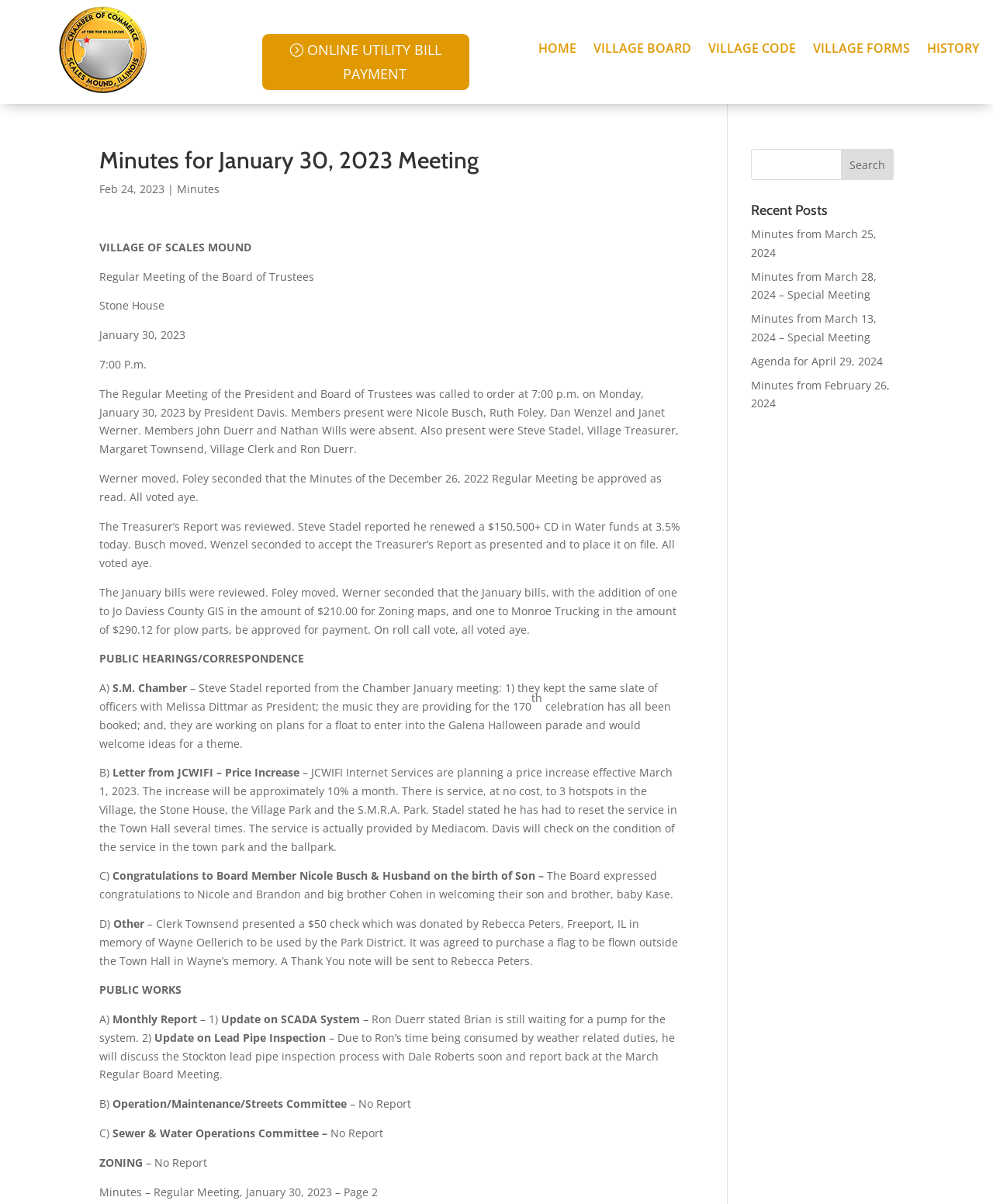Generate the text content of the main headline of the webpage.

Minutes for January 30, 2023 Meeting